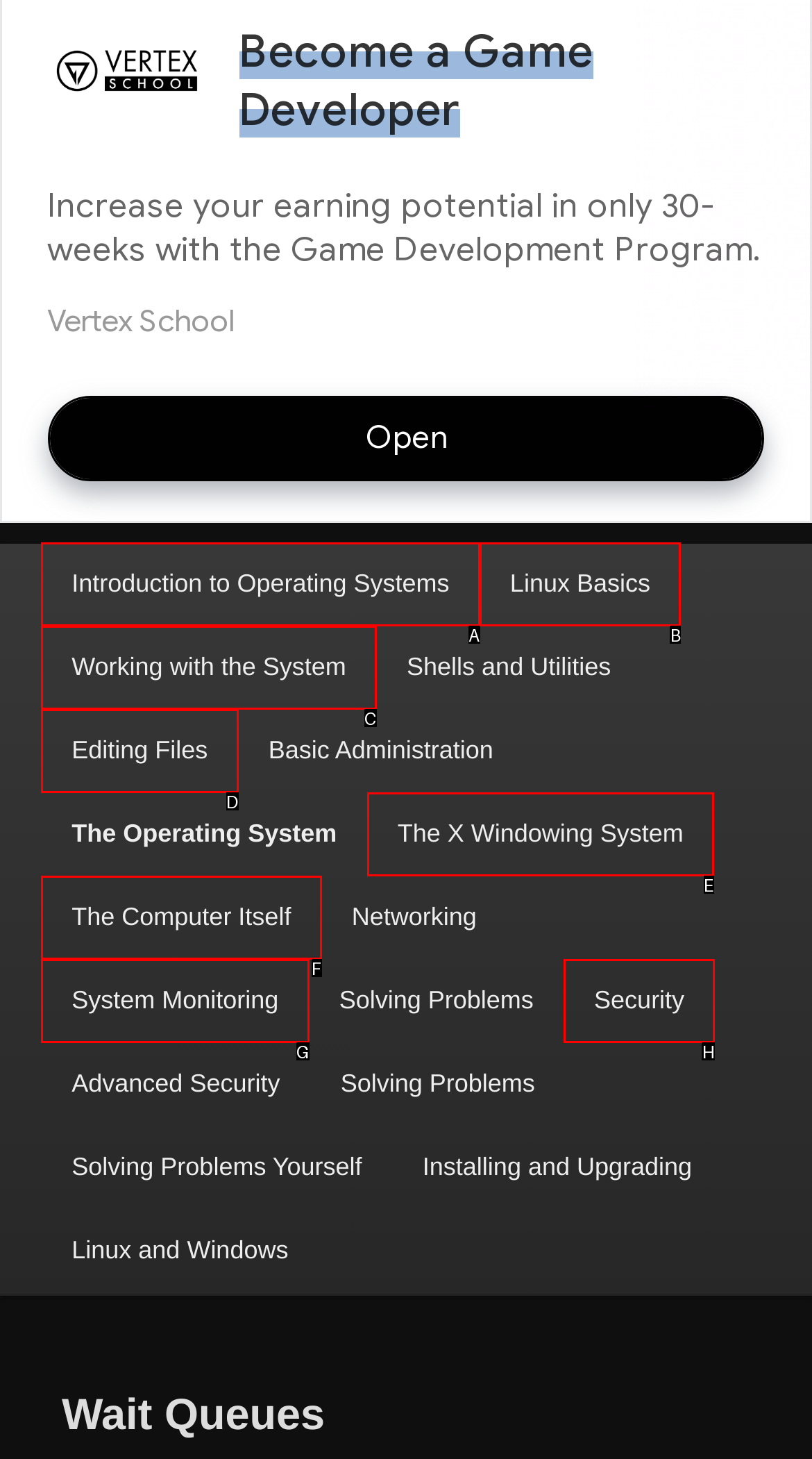From the given choices, determine which HTML element matches the description: The Computer Itself. Reply with the appropriate letter.

F